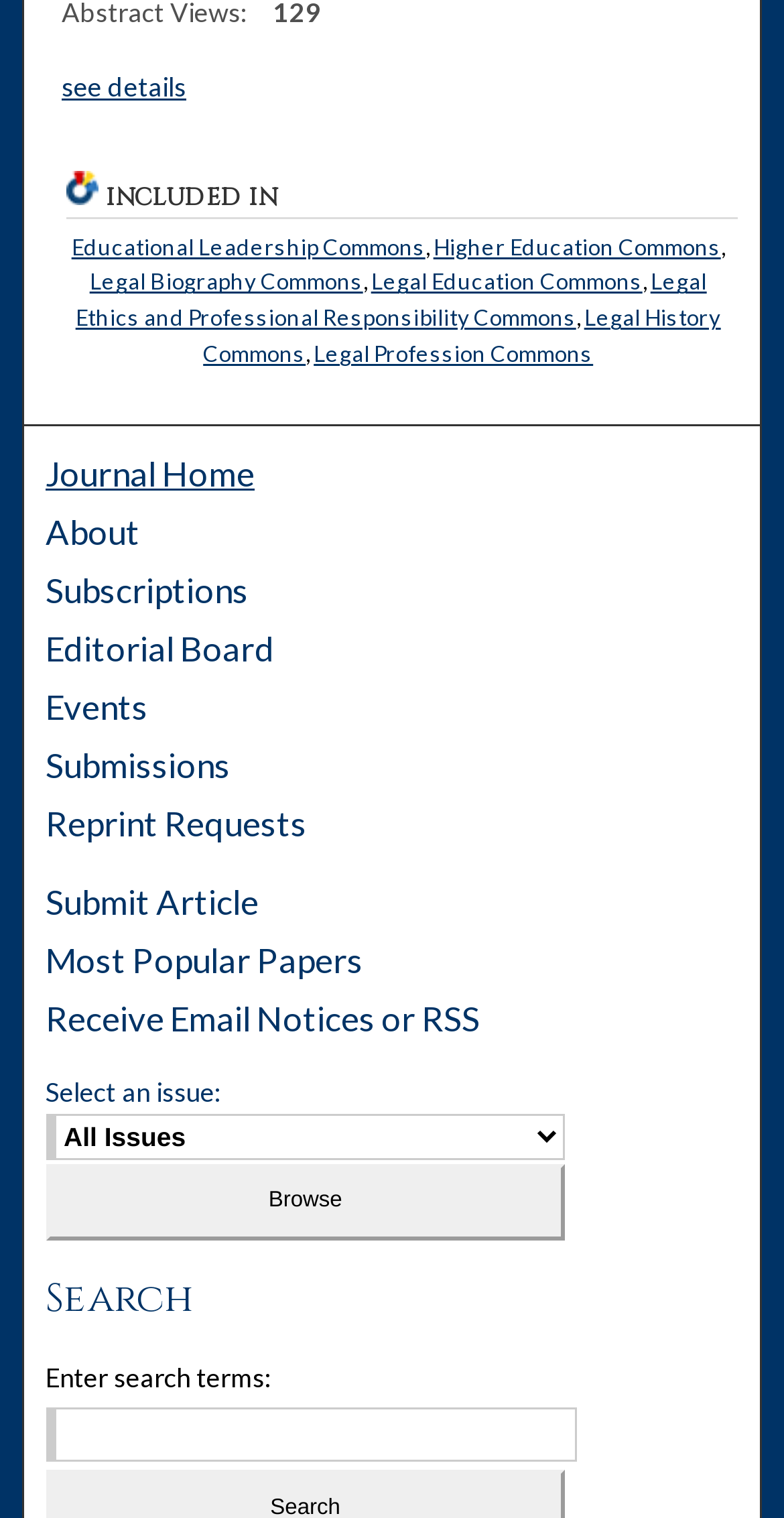Give a one-word or one-phrase response to the question:
What is the primary purpose of the search function?

To search for papers